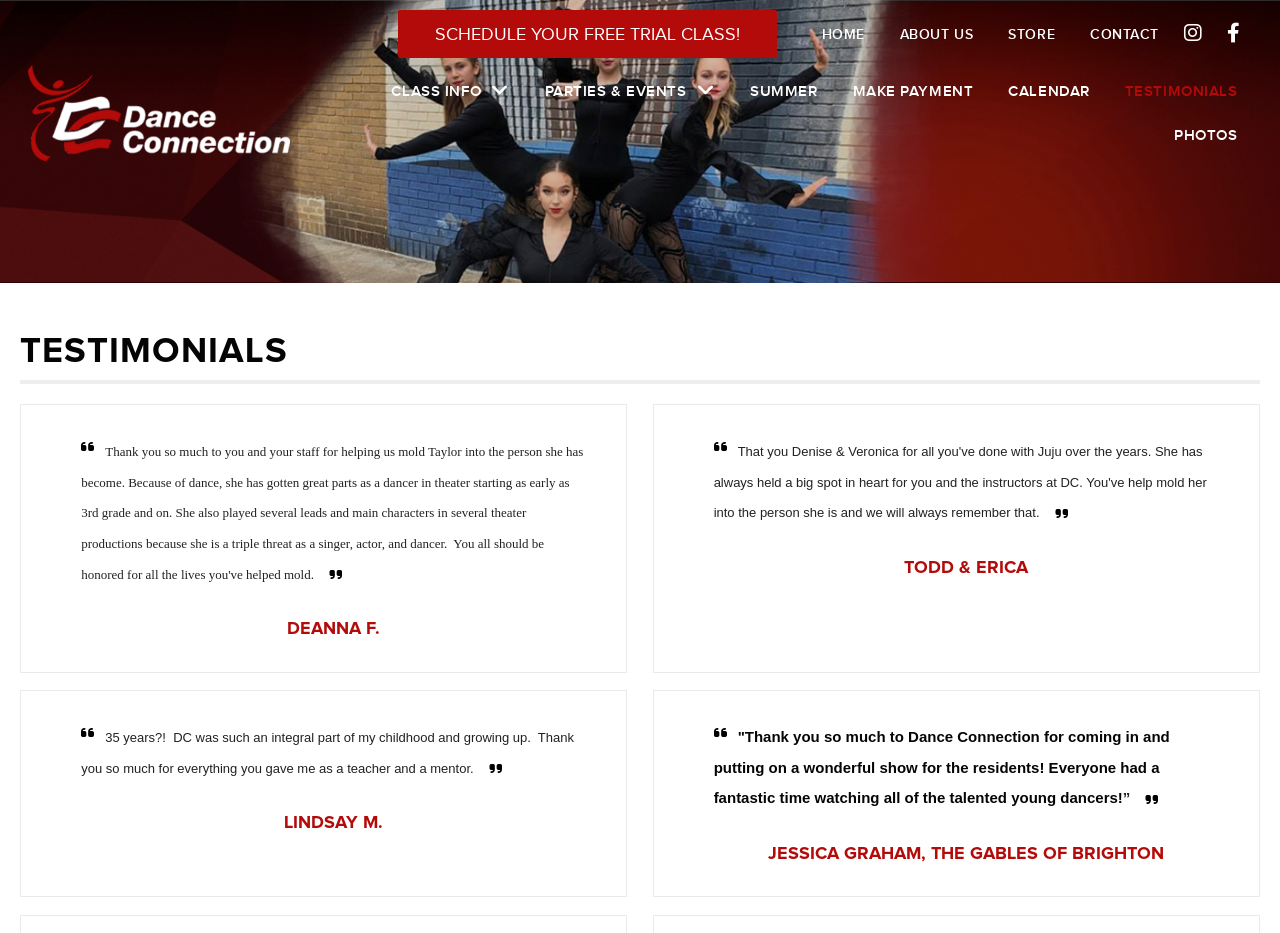Specify the bounding box coordinates of the region I need to click to perform the following instruction: "View CLASS INFO". The coordinates must be four float numbers in the range of 0 to 1, i.e., [left, top, right, bottom].

[0.294, 0.074, 0.41, 0.121]